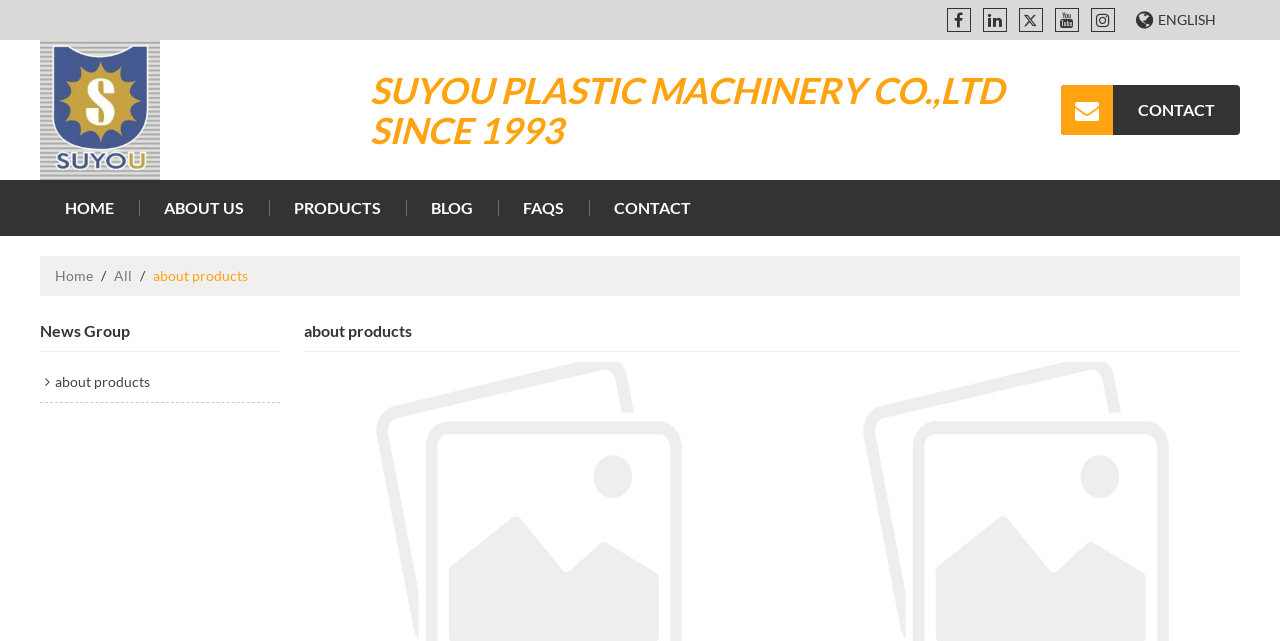Find the bounding box coordinates of the clickable area required to complete the following action: "contact us".

[0.87, 0.133, 0.969, 0.211]